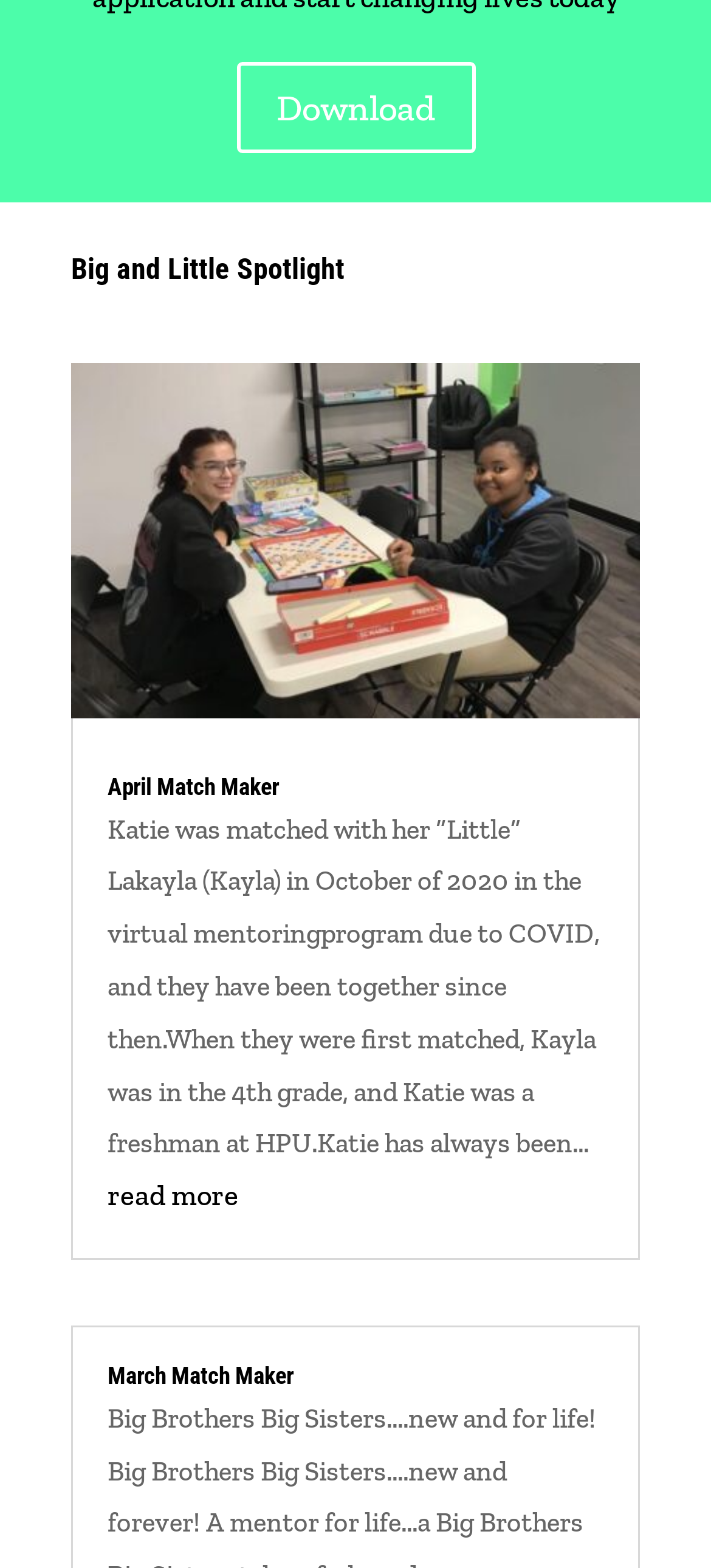Look at the image and write a detailed answer to the question: 
What is the name of the person who was matched with Lakayla (Kayla)?

I read the text in the article section under the 'April Match Maker' heading, which mentions 'Katie was matched with her “Little” Lakayla (Kayla) in October of 2020...'. So, the name of the person who was matched with Lakayla (Kayla) is Katie.